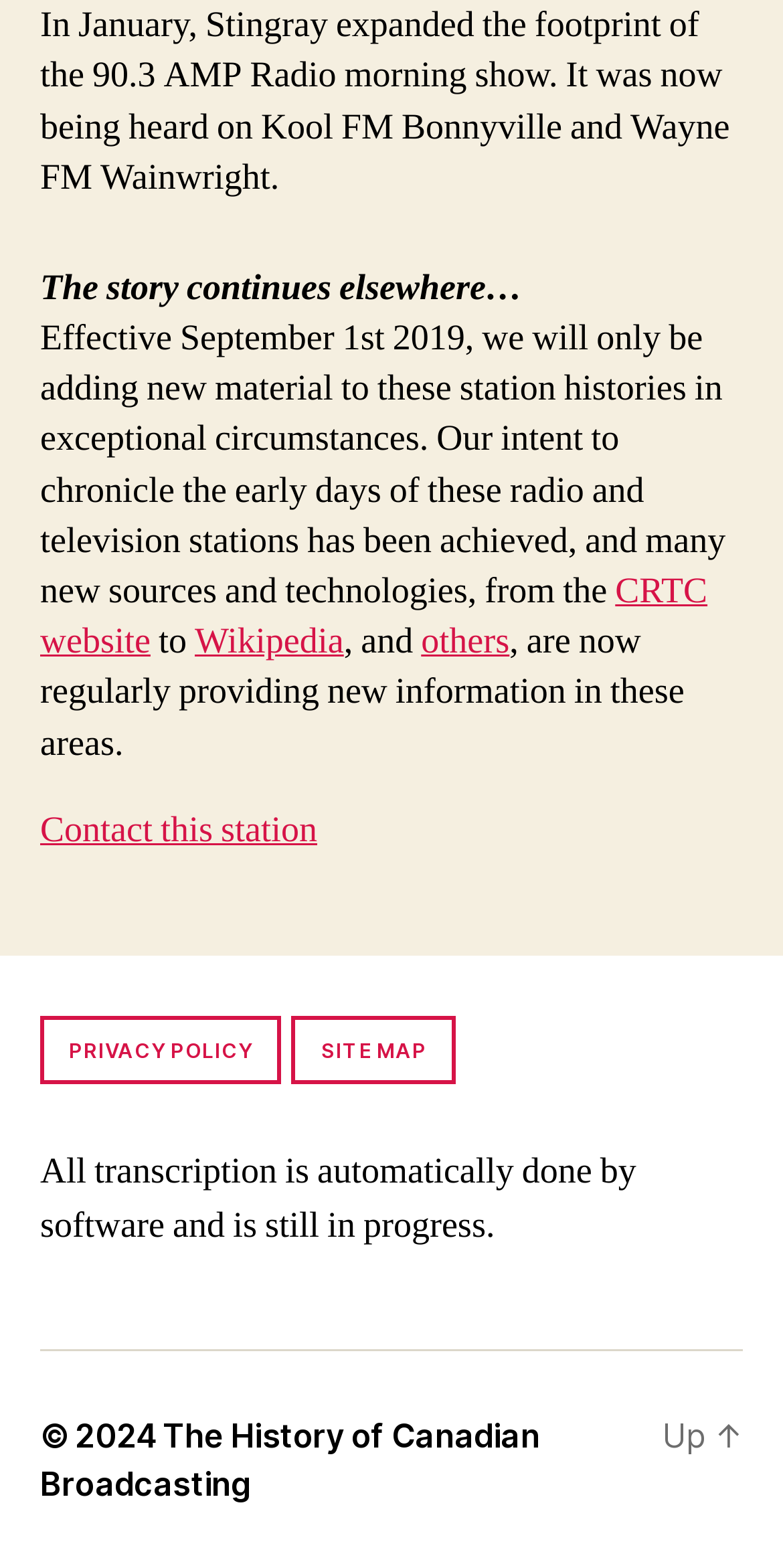What is the topic of the text?
Based on the visual details in the image, please answer the question thoroughly.

Based on the text content, it appears that the webpage is discussing the histories of radio stations, specifically mentioning the expansion of the 90.3 AMP Radio morning show and the chronicle of early days of radio and television stations.